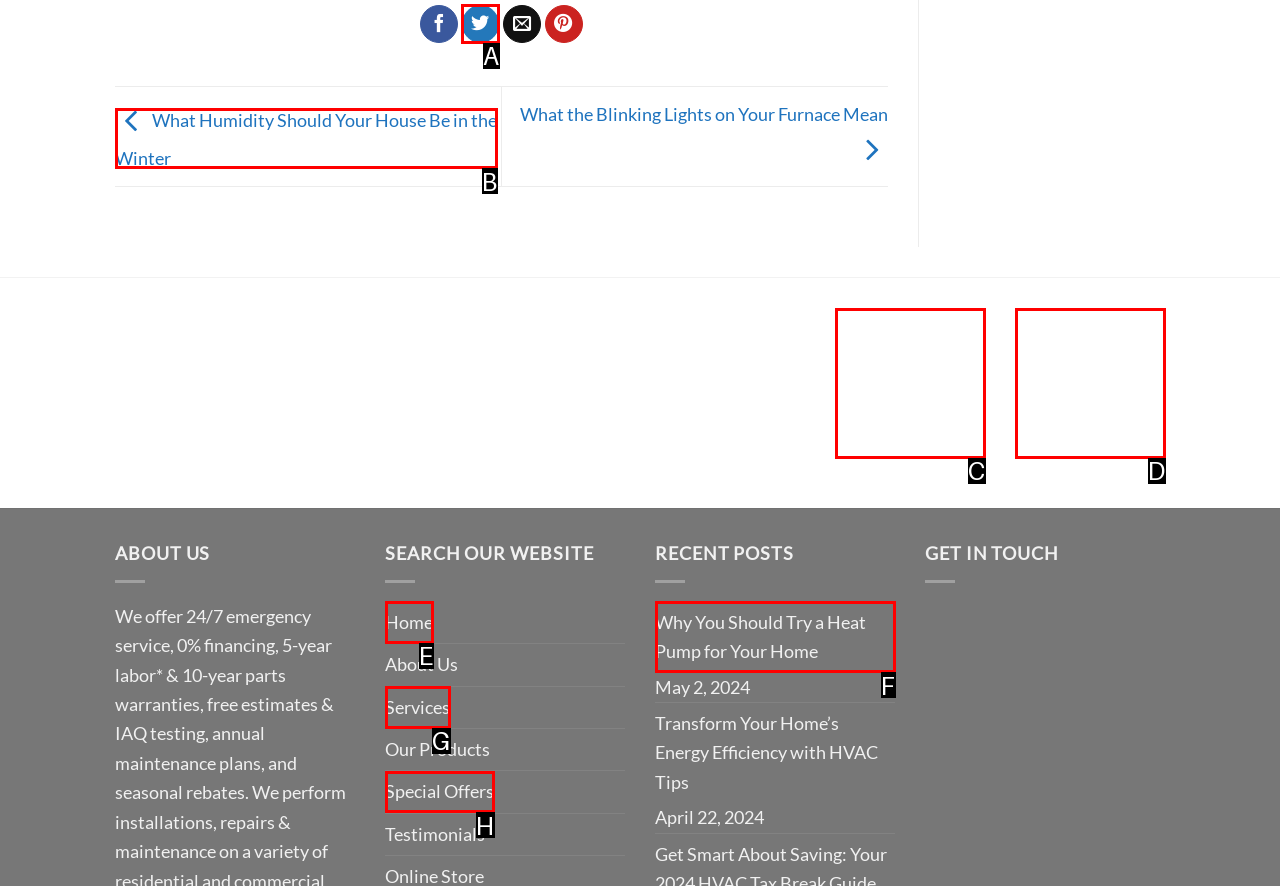Which option aligns with the description: value="Search RP Website"? Respond by selecting the correct letter.

None